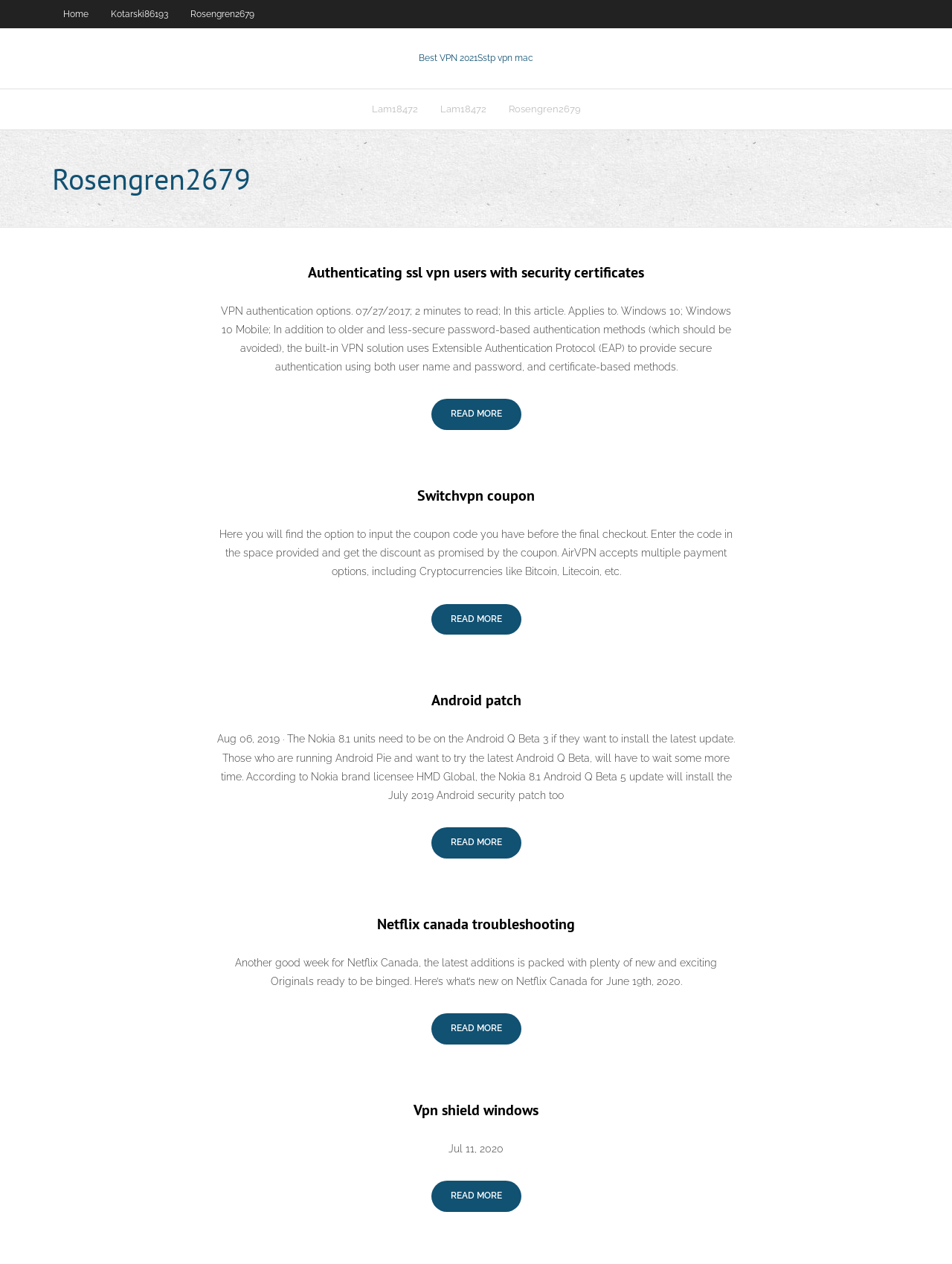Please answer the following question using a single word or phrase: What is the title of the first article?

Authenticating ssl vpn users with security certificates